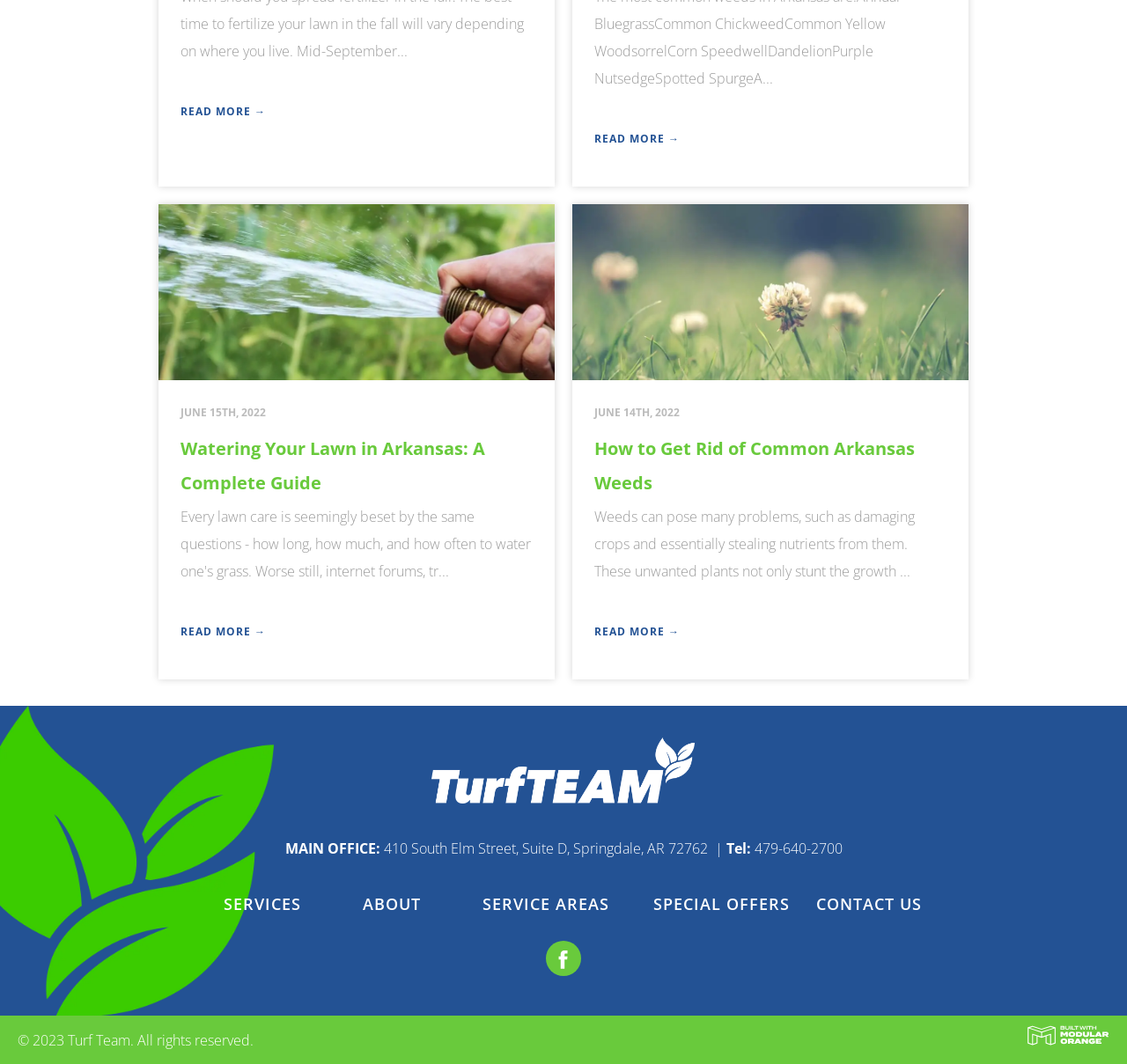What is the address of the main office?
Can you give a detailed and elaborate answer to the question?

I found the address of the main office by looking at the static text element with the bounding box coordinates [0.337, 0.788, 0.644, 0.807] which contains the address '410 South Elm Street, Suite D, Springdale, AR 72762'.